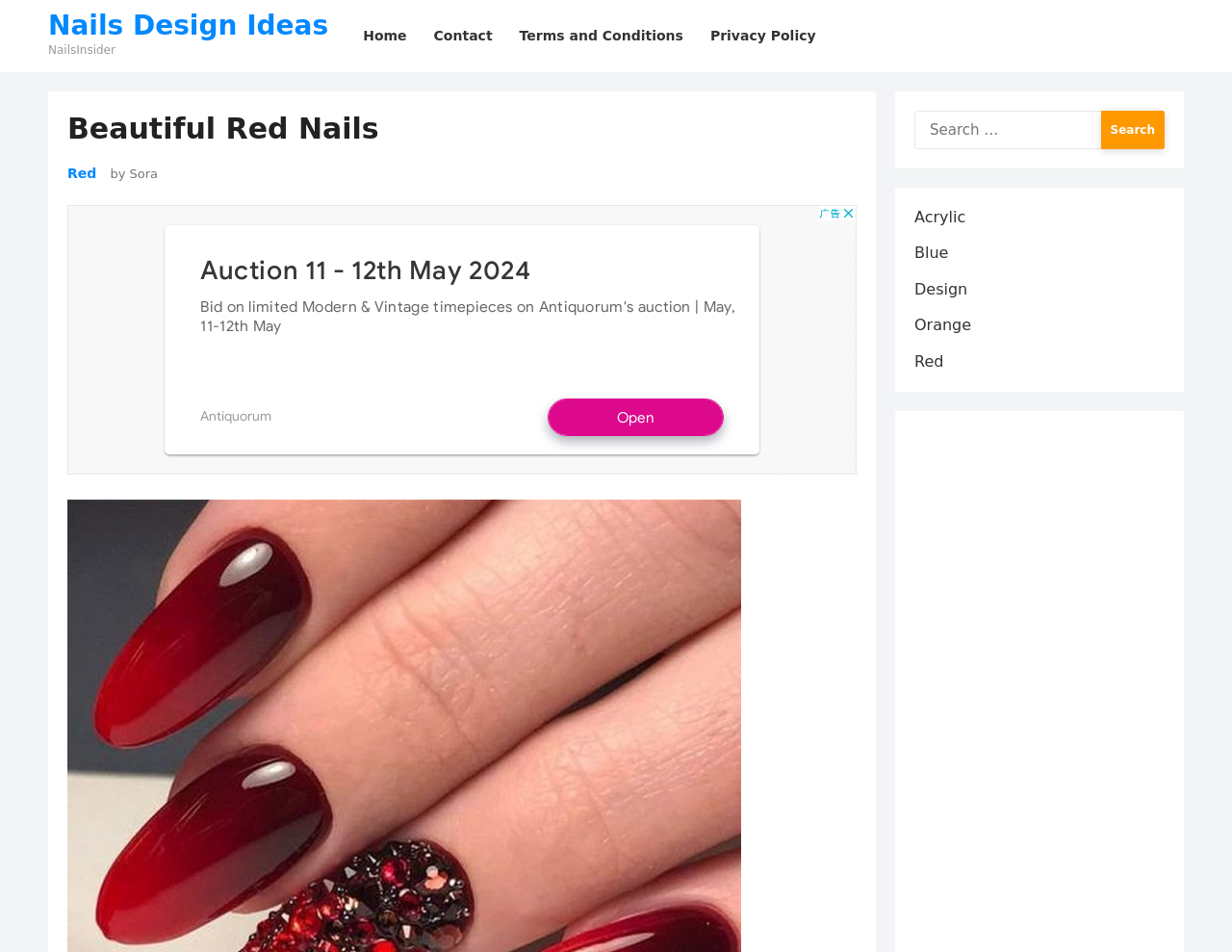Find and specify the bounding box coordinates that correspond to the clickable region for the instruction: "Search for nails design".

[0.742, 0.116, 0.945, 0.157]